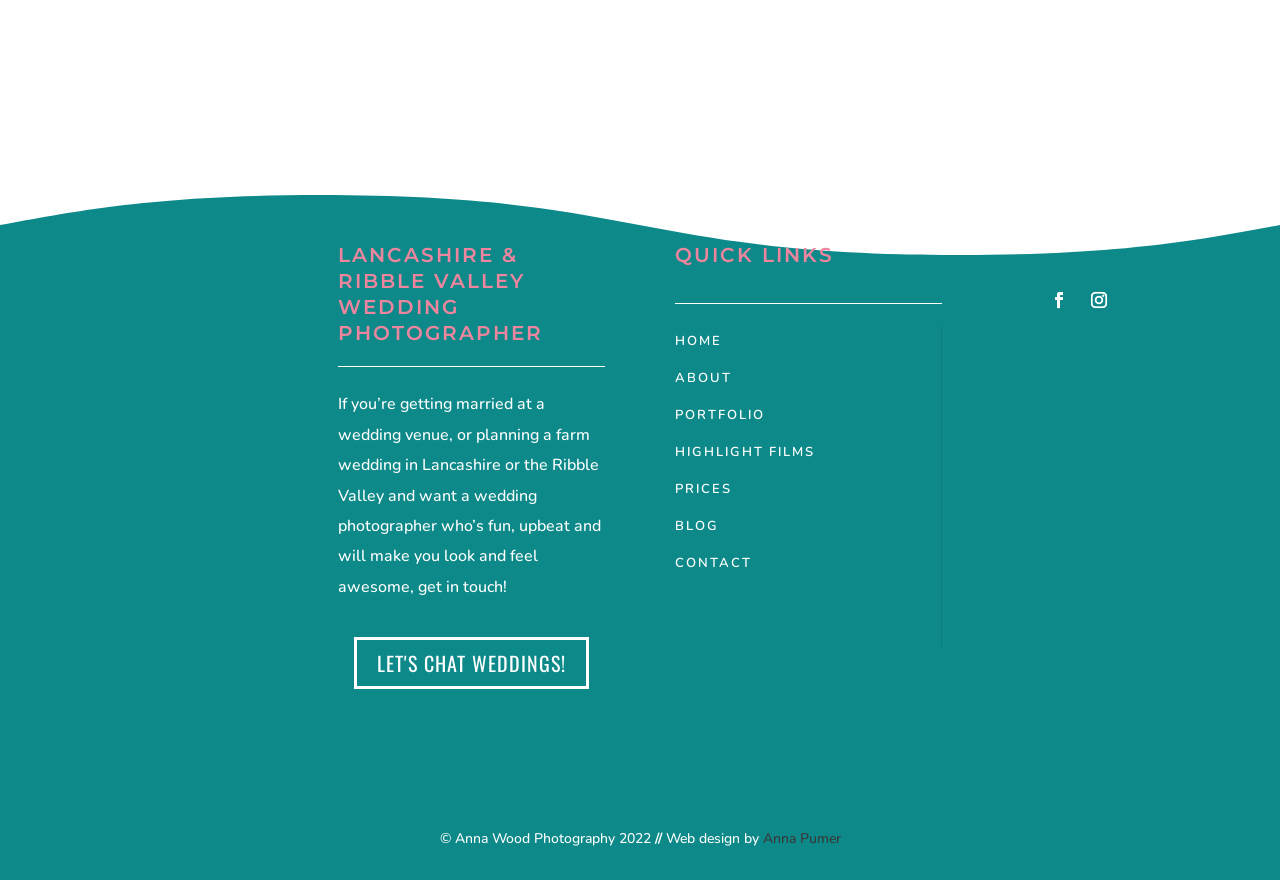Please give a succinct answer to the question in one word or phrase:
What is the profession of the person mentioned on the webpage?

Wedding Photographer